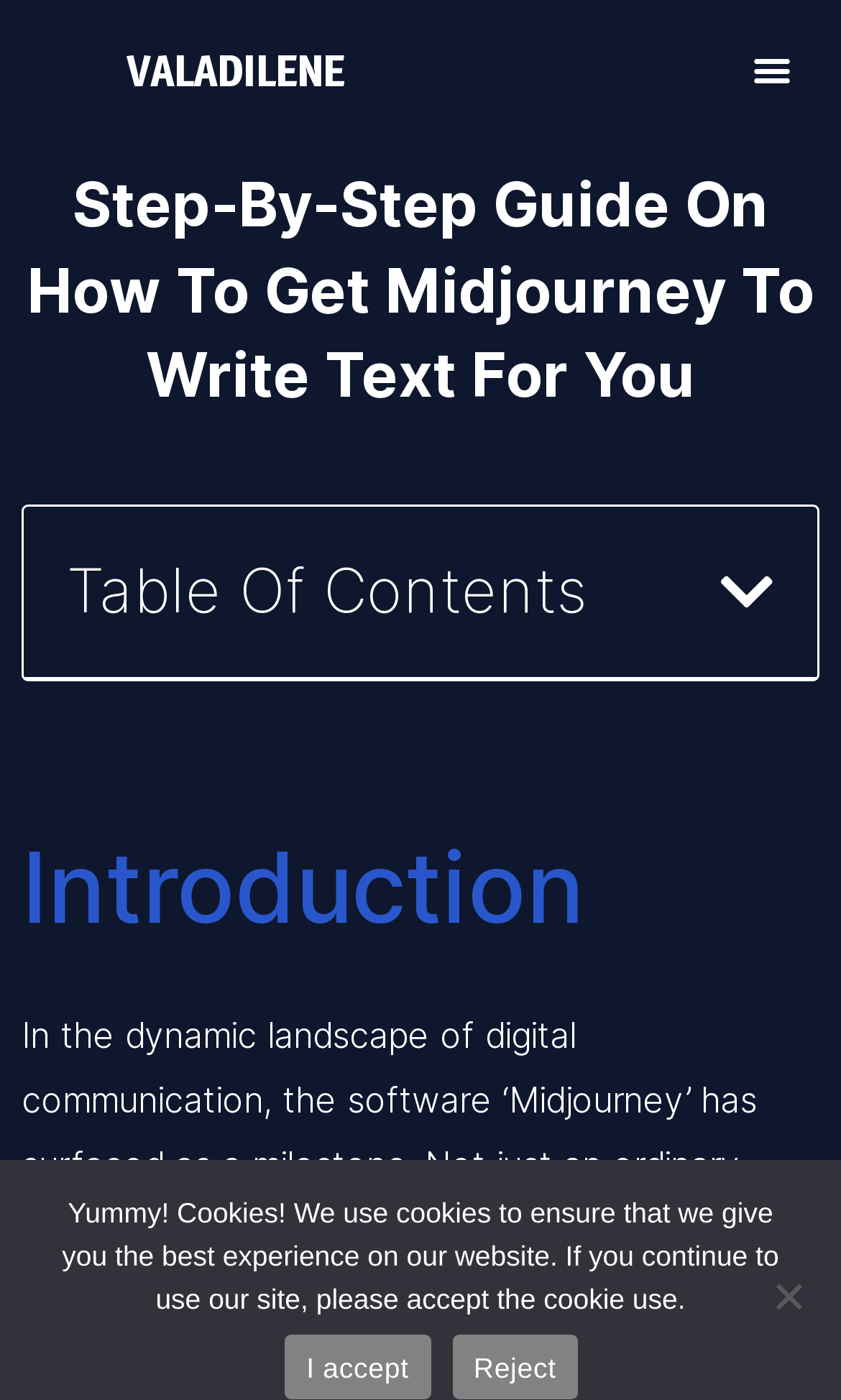Describe all the key features and sections of the webpage thoroughly.

The webpage is a step-by-step guide on how to get Midjourney to write text for you. At the top, there is a heading "VALADILENE" and a button "Menu Toggle" positioned at the top right corner. Below the heading, there is a static text "Step-By-Step Guide On How To Get Midjourney To Write Text For You" that spans almost the entire width of the page.

Further down, there is a heading "Table Of Contents" followed by a button "Open table of contents" positioned at the right side of the heading. The table of contents is not expanded by default.

The main content of the webpage starts with a heading "Introduction" that takes up most of the width of the page. Within the introduction section, there is a static text about cookies, informing users that the website uses cookies to ensure the best experience. Below the text, there are two links, "I accept" and "Reject", positioned side by side, allowing users to choose their preference. Additionally, there is a generic element "Reject" positioned at the bottom right corner of the page, which seems to be a duplicate of the "Reject" link.

Overall, the webpage has a clear structure, with headings and buttons guiding the user through the content.